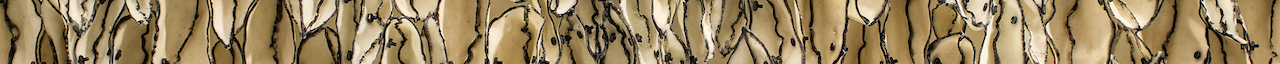What is the theme of the artwork?
Using the image as a reference, answer the question with a short word or phrase.

Artistry and storytelling